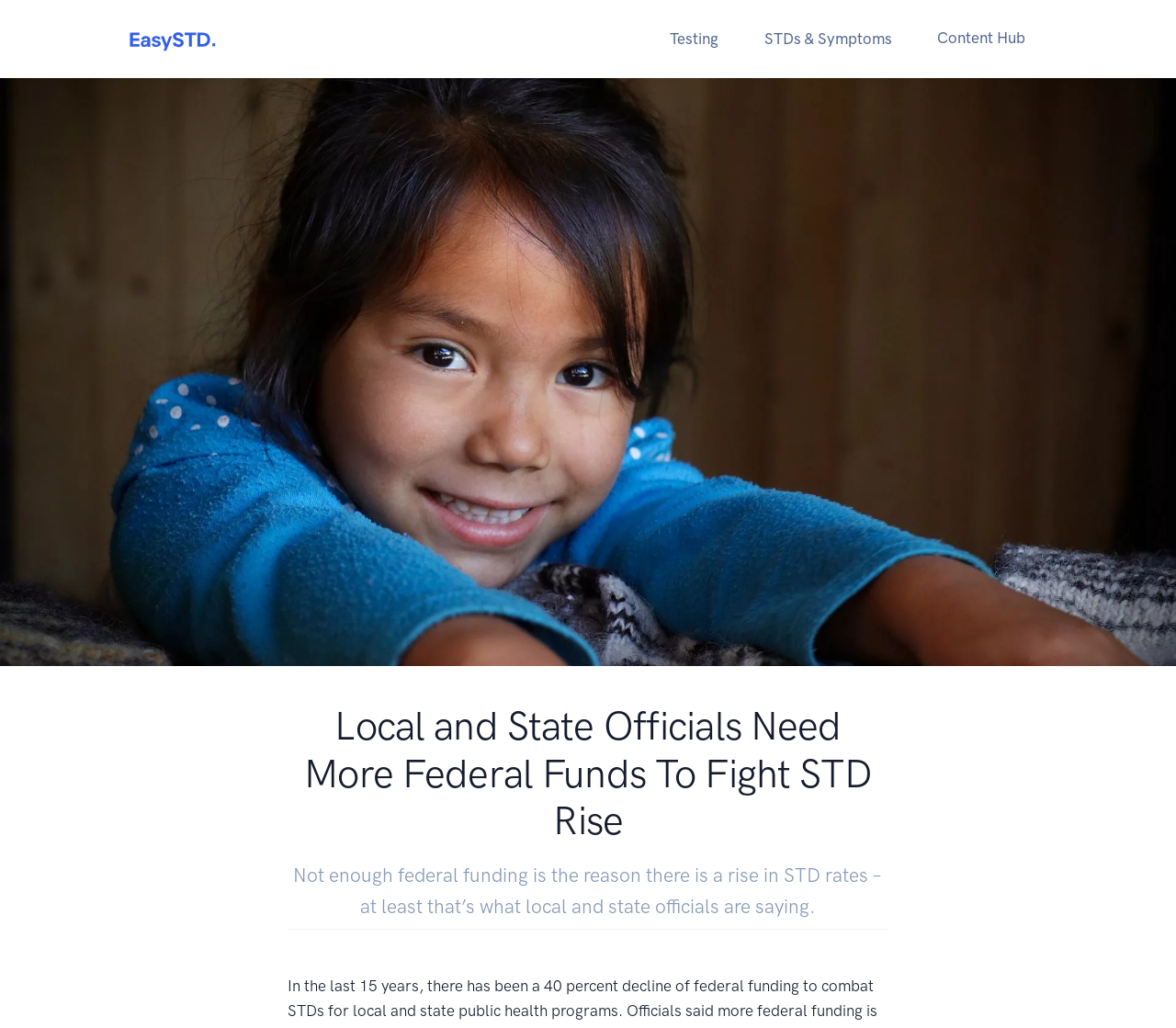Examine the image carefully and respond to the question with a detailed answer: 
Is there an image on the webpage?

There is a large image on the webpage that spans the entire width of the page, which is likely a background image or a hero image. Additionally, there is a smaller image in the top-left corner, which is the logo of the website 'EasySTD'.